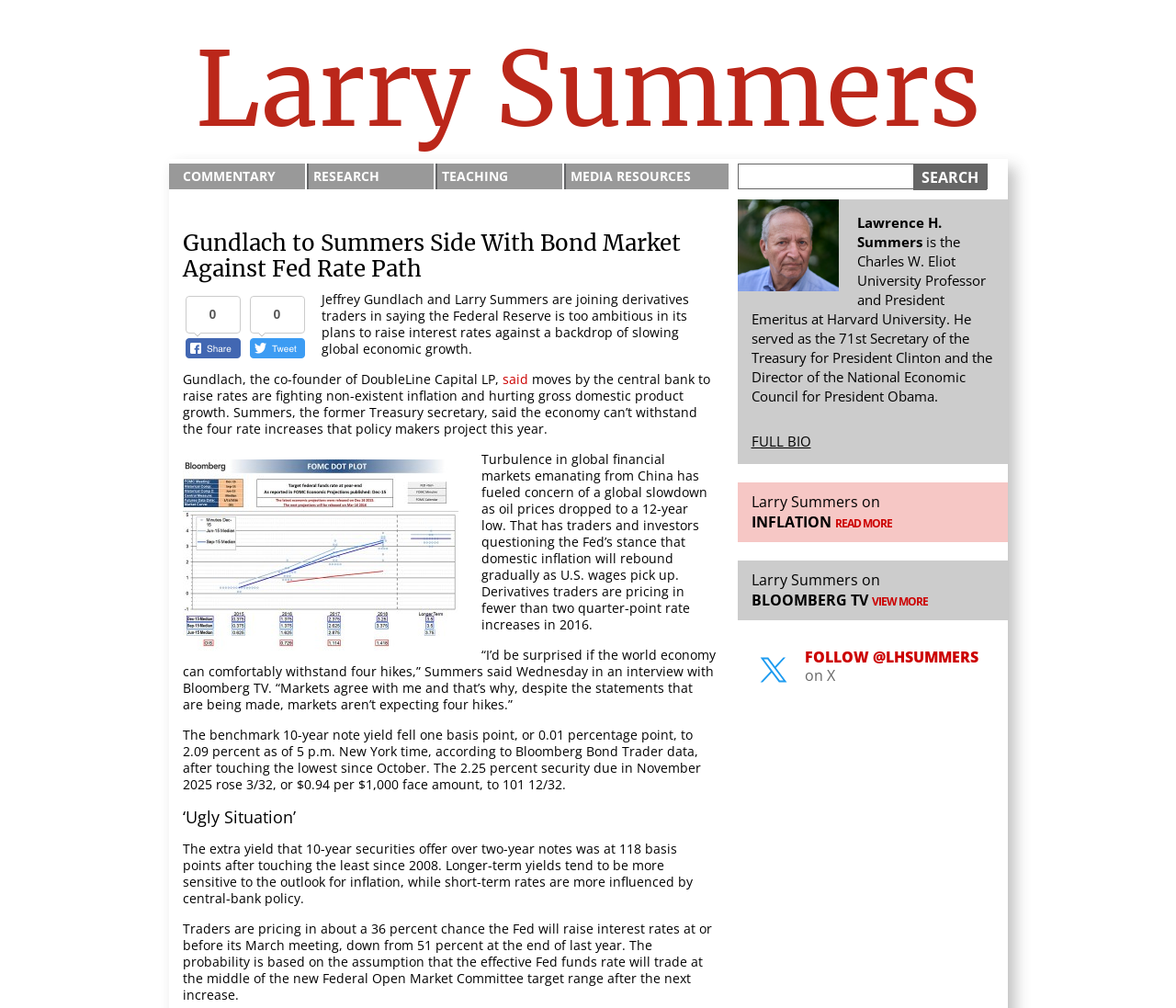Explain the features and main sections of the webpage comprehensively.

This webpage appears to be an article discussing the opinions of Jeffrey Gundlach and Larry Summers on the Federal Reserve's plans to raise interest rates. At the top of the page, there is a heading with the name "Larry Summers" and a link to his profile. Below this, there are four links to different sections: "COMMENTARY", "RESEARCH", "TEACHING", and "MEDIA RESOURCES".

The main article begins with a heading that reads "Gundlach to Summers Side With Bond Market Against Fed Rate Path". The article discusses how Gundlach and Summers are joining derivatives traders in saying that the Federal Reserve is too ambitious in its plans to raise interest rates against a backdrop of slowing global economic growth. The article quotes Summers as saying that the economy can't withstand the four rate increases that policy makers project this year.

To the left of the article, there is an image related to the Federal Open Market Committee (FOMC). The article continues to discuss the concerns of a global slowdown, the impact of oil prices, and the expectations of derivatives traders.

Further down the page, there is a section with a heading that reads "‘Ugly Situation’". This section discusses the benchmark 10-year note yield and the extra yield that 10-year securities offer over two-year notes.

On the right side of the page, there is a complementary section that contains a search bar with a button labeled "Search". Below this, there is an image and a section about Lawrence H. Summers, including a brief biography and links to his full bio and other related articles.

There are several links and buttons throughout the page, including links to Summers' profile, articles, and videos, as well as a button to follow him on a social media platform.